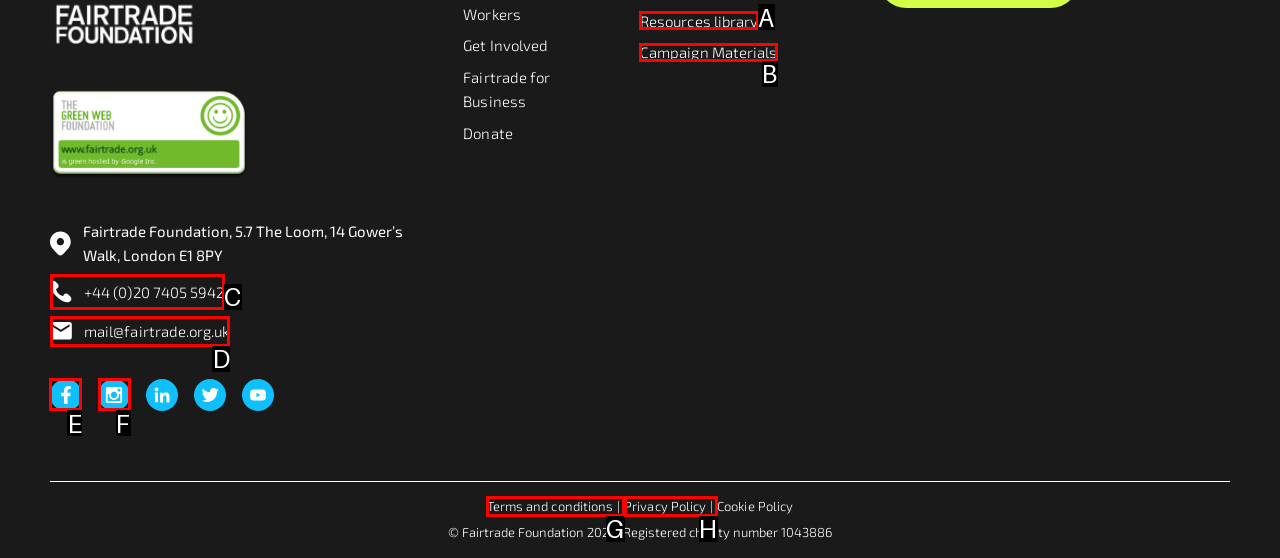Determine which HTML element should be clicked for this task: Visit Fairtrade Foundation's Facebook page
Provide the option's letter from the available choices.

E